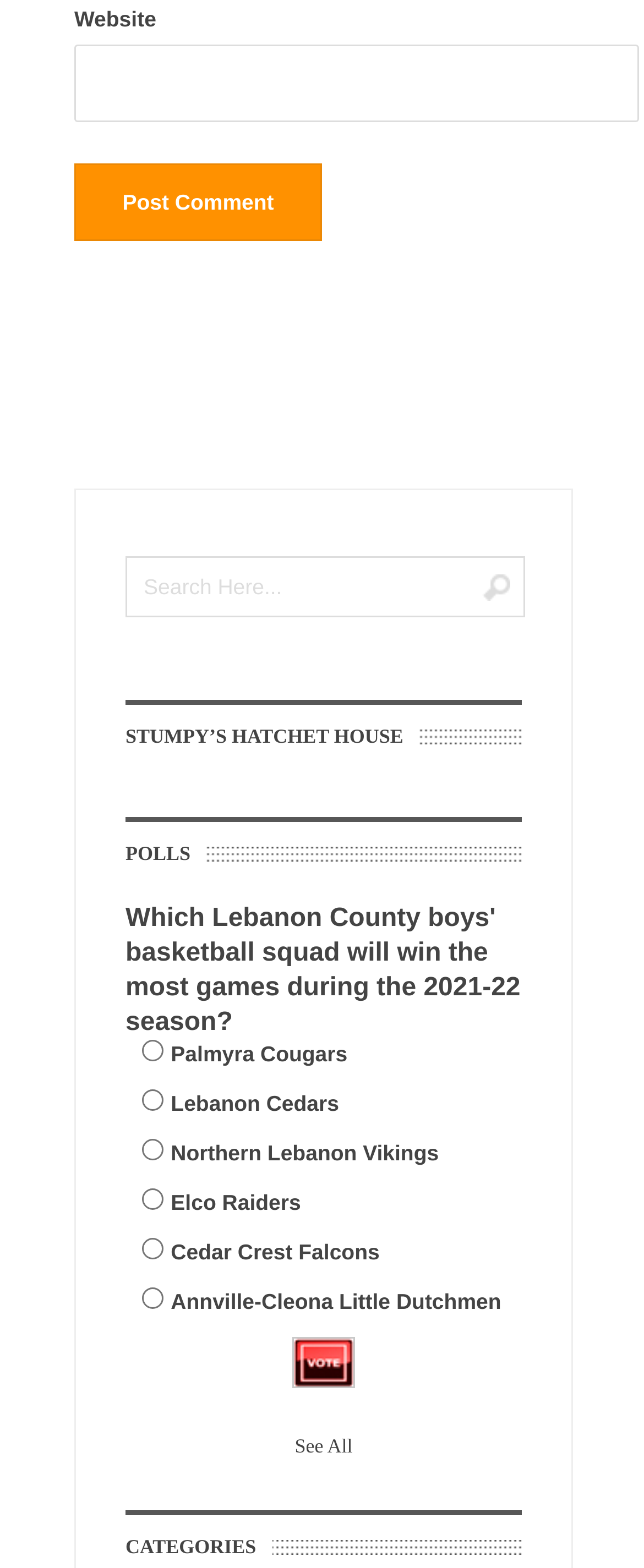Use a single word or phrase to answer the question:
How many radio options are available for voting?

6